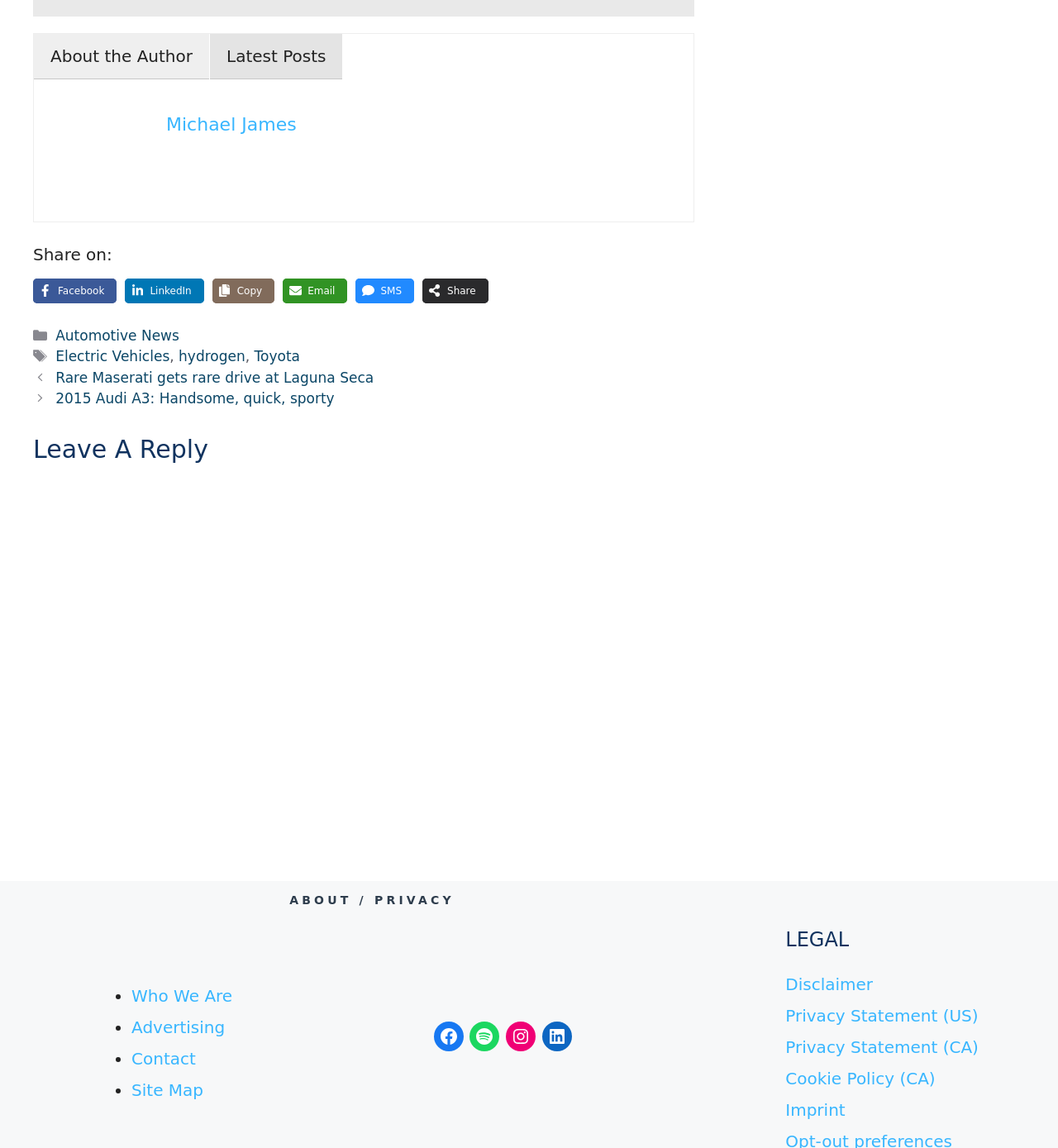Identify and provide the bounding box coordinates of the UI element described: "Automotive News". The coordinates should be formatted as [left, top, right, bottom], with each number being a float between 0 and 1.

[0.052, 0.285, 0.169, 0.299]